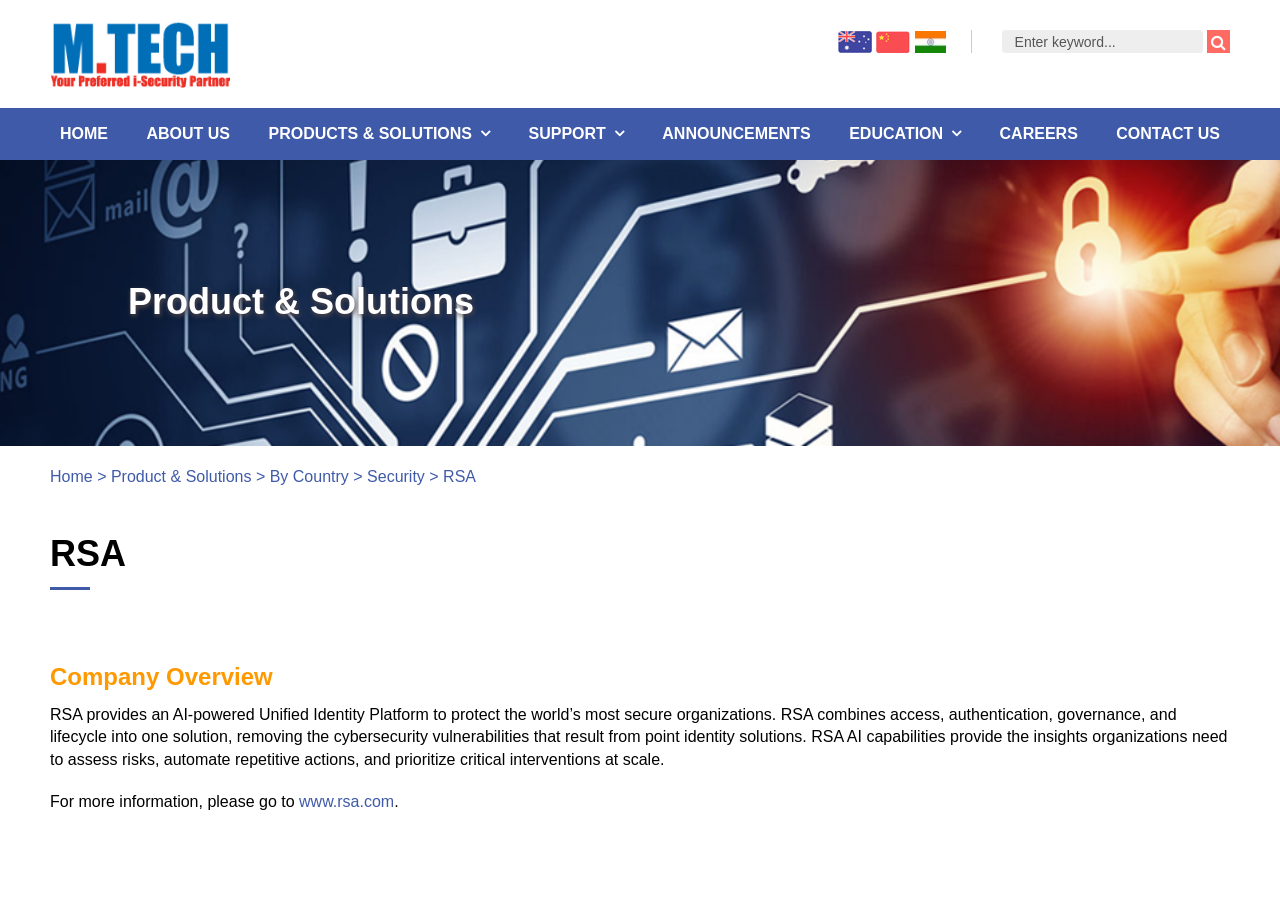Could you provide the bounding box coordinates for the portion of the screen to click to complete this instruction: "Visit RSA website"?

[0.234, 0.861, 0.308, 0.88]